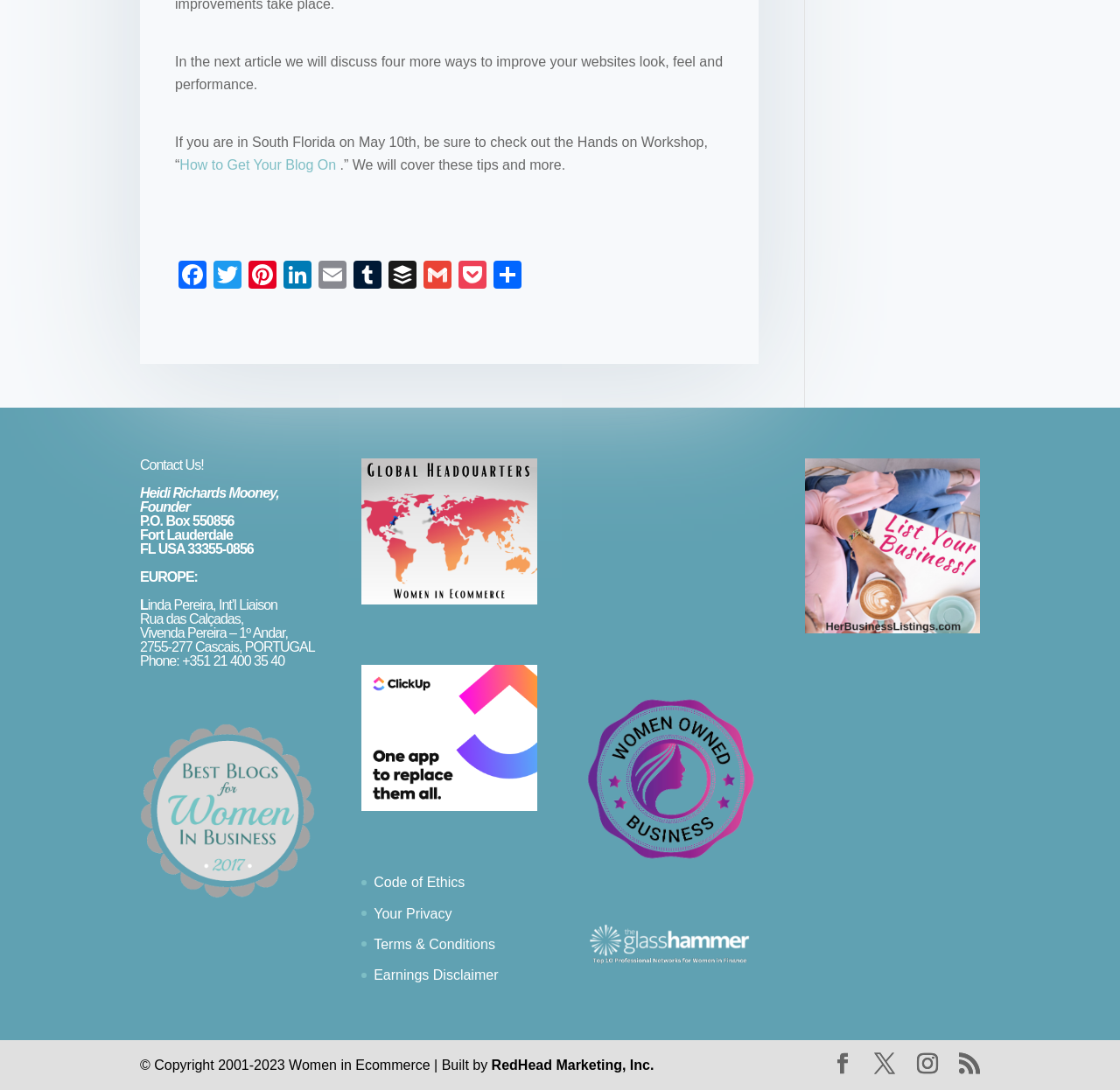Determine the bounding box coordinates of the region to click in order to accomplish the following instruction: "Click the link to Andrew L. Seidel's homepage". Provide the coordinates as four float numbers between 0 and 1, specifically [left, top, right, bottom].

None